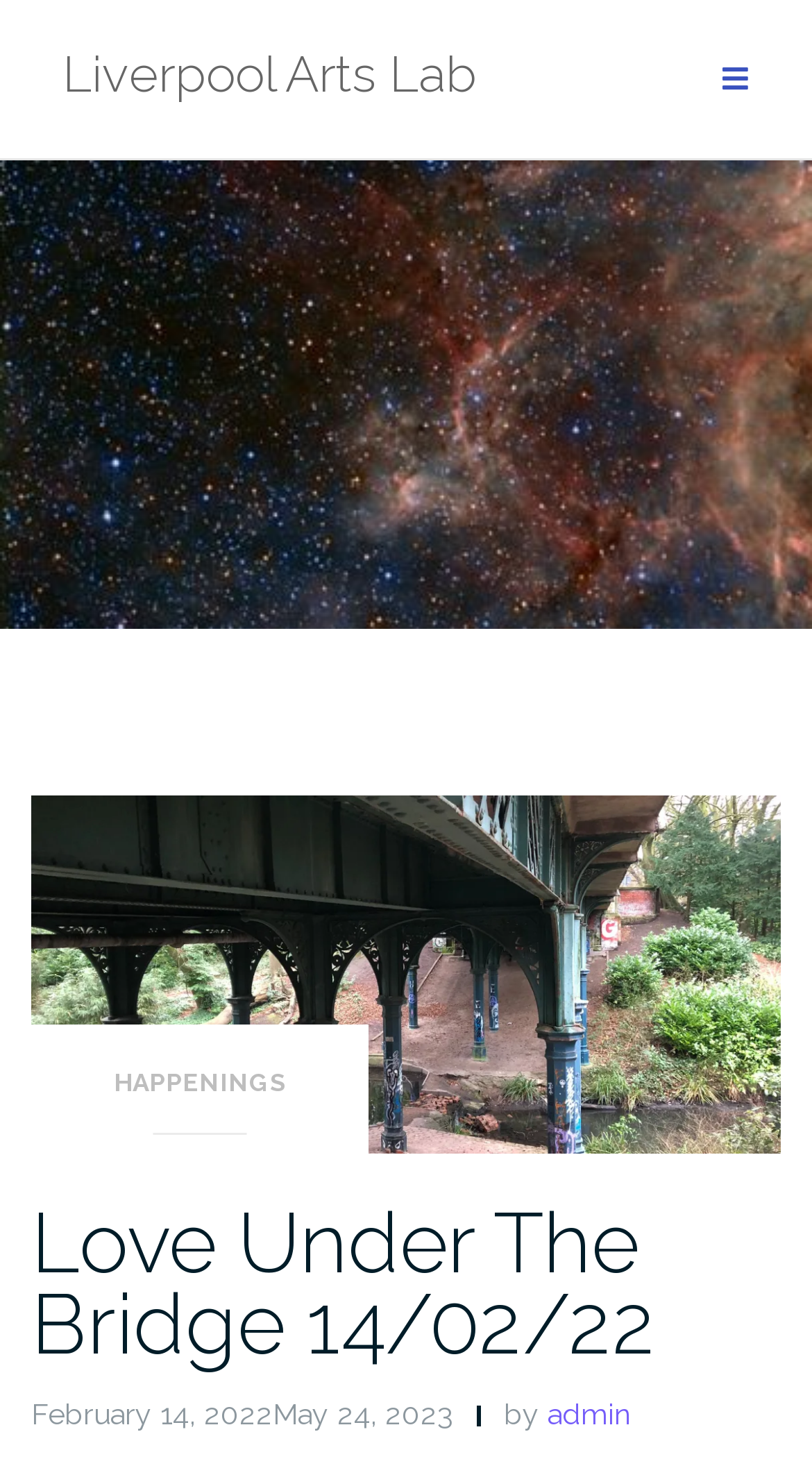Find the coordinates for the bounding box of the element with this description: "parent_node: HAPPENINGS".

[0.038, 0.647, 0.962, 0.67]